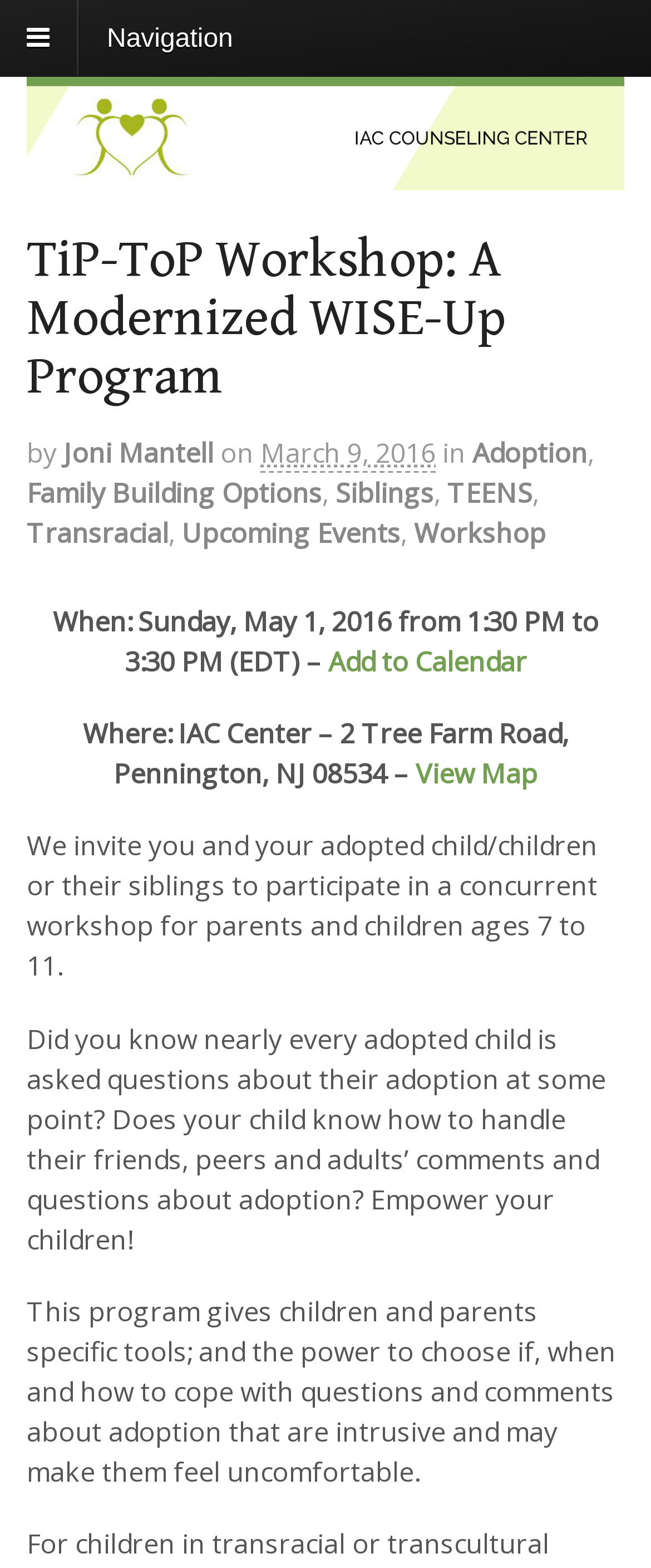Please provide the bounding box coordinates for the UI element as described: "Navigation". The coordinates must be four floats between 0 and 1, represented as [left, top, right, bottom].

[0.121, 0.007, 0.399, 0.042]